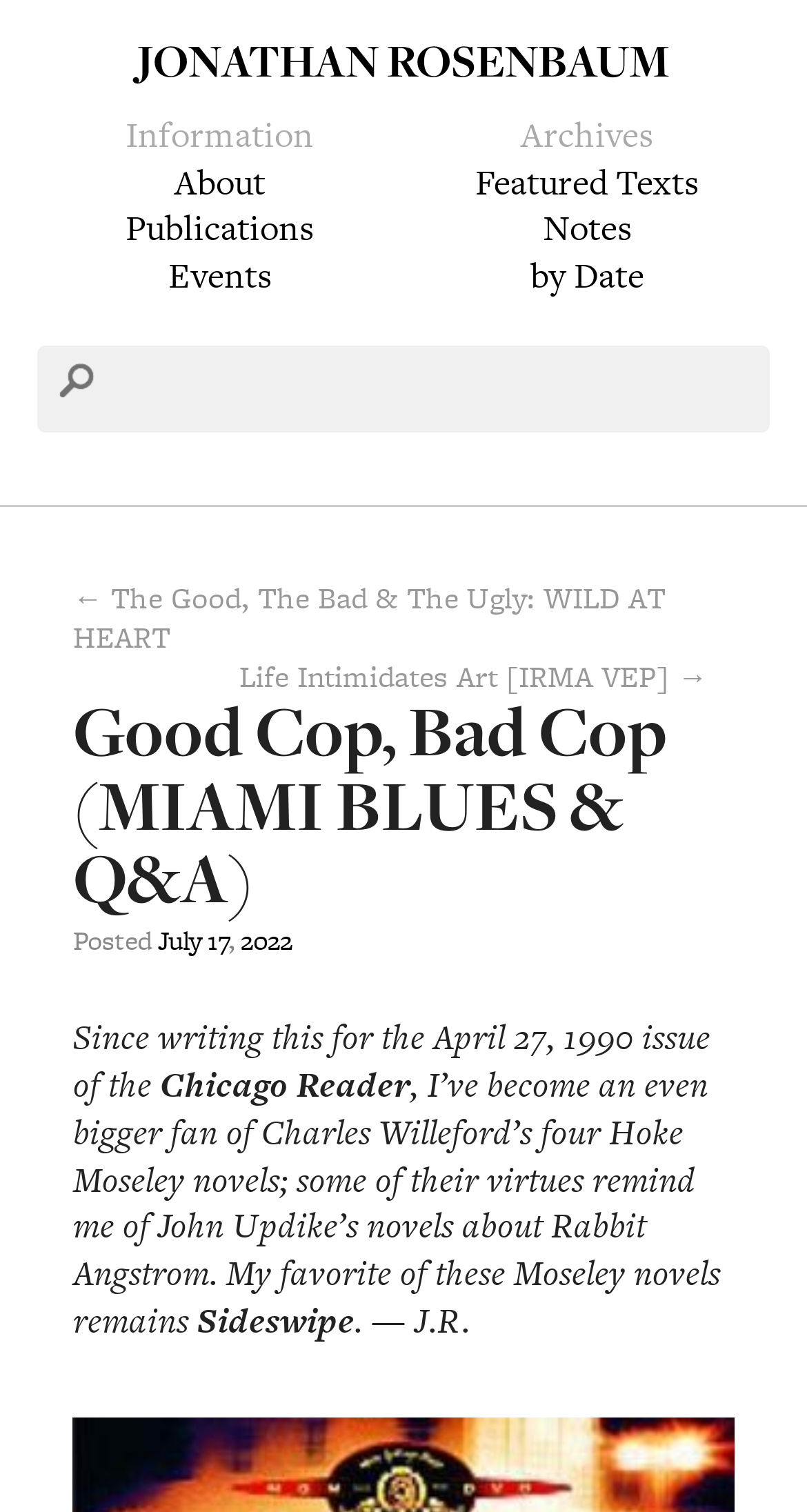Locate the UI element described by Featured Texts in the provided webpage screenshot. Return the bounding box coordinates in the format (top-left x, top-left y, bottom-right x, bottom-right y), ensuring all values are between 0 and 1.

[0.589, 0.103, 0.866, 0.136]